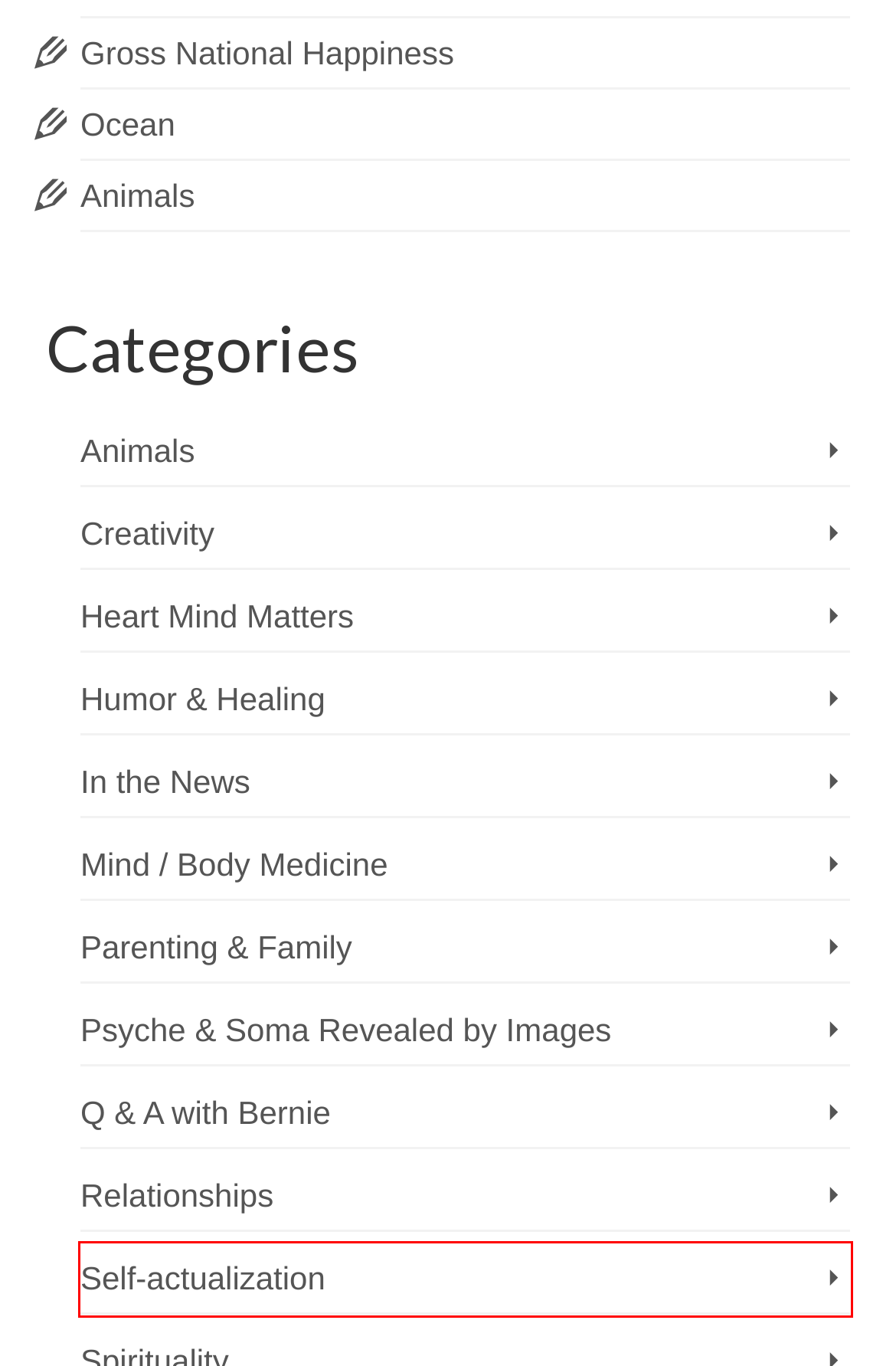A screenshot of a webpage is provided, featuring a red bounding box around a specific UI element. Identify the webpage description that most accurately reflects the new webpage after interacting with the selected element. Here are the candidates:
A. Animals -
B. Gross National Happiness -
C. Self-actualization -
D. Q & A with Bernie -
E. Relationships -
F. Mind / Body Medicine -
G. Psyche & Soma Revealed by Images -
H. Heart Mind Matters -

C